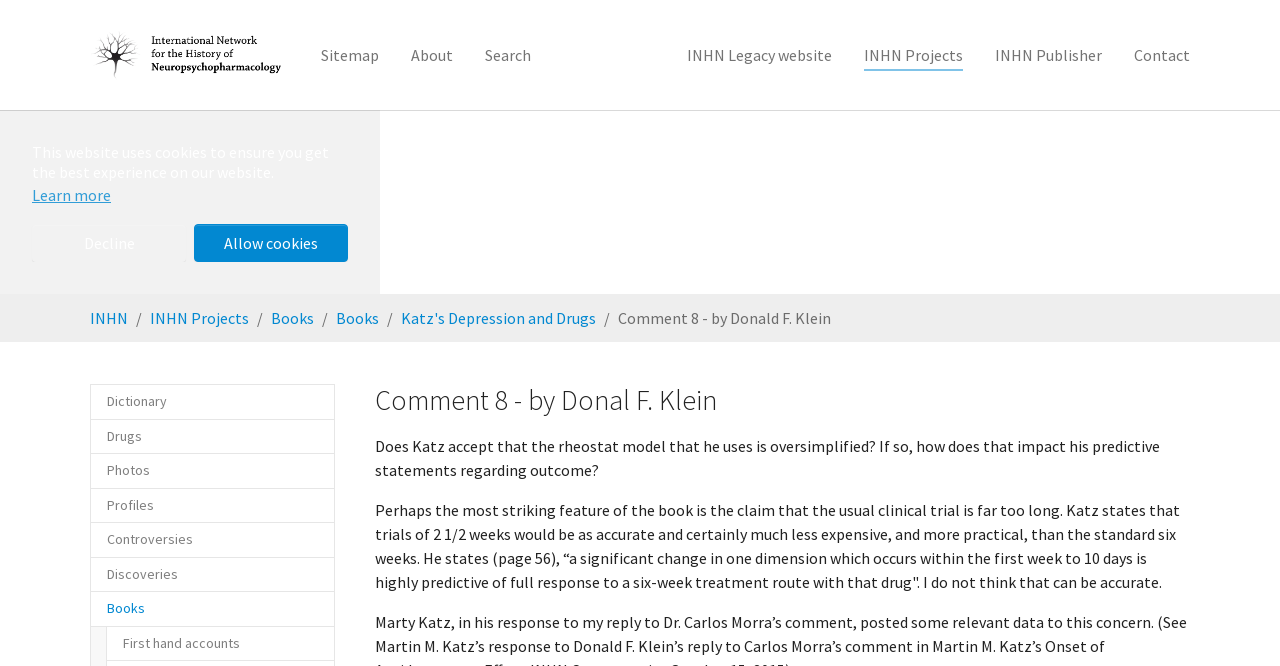Please provide the bounding box coordinates for the element that needs to be clicked to perform the instruction: "Click the INHN logo". The coordinates must consist of four float numbers between 0 and 1, formatted as [left, top, right, bottom].

[0.07, 0.0, 0.22, 0.165]